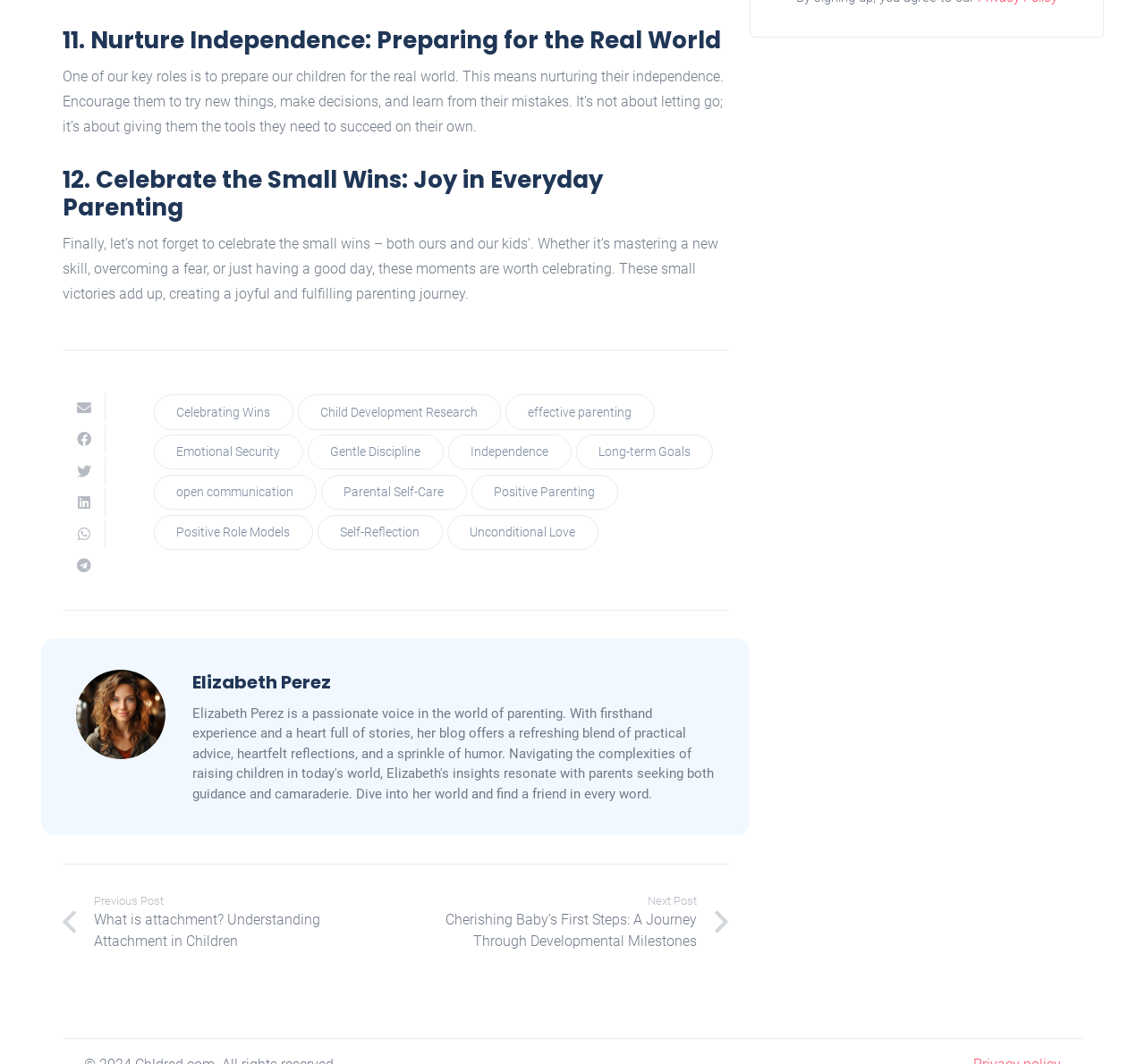Can you find the bounding box coordinates for the element that needs to be clicked to execute this instruction: "Subscribe to the newsletter"? The coordinates should be given as four float numbers between 0 and 1, i.e., [left, top, right, bottom].

None